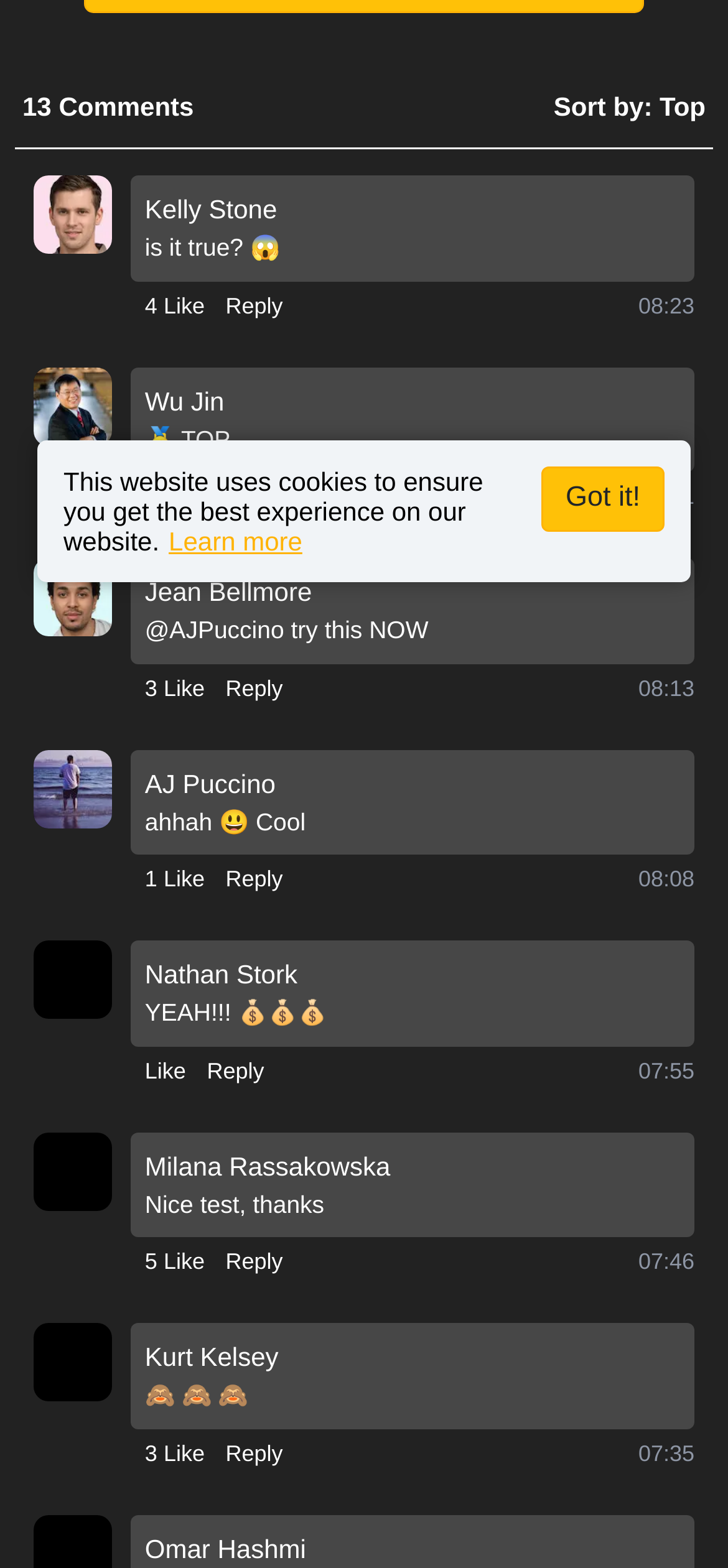Using the webpage screenshot and the element description Reply, determine the bounding box coordinates. Specify the coordinates in the format (top-left x, top-left y, bottom-right x, bottom-right y) with values ranging from 0 to 1.

[0.31, 0.794, 0.389, 0.815]